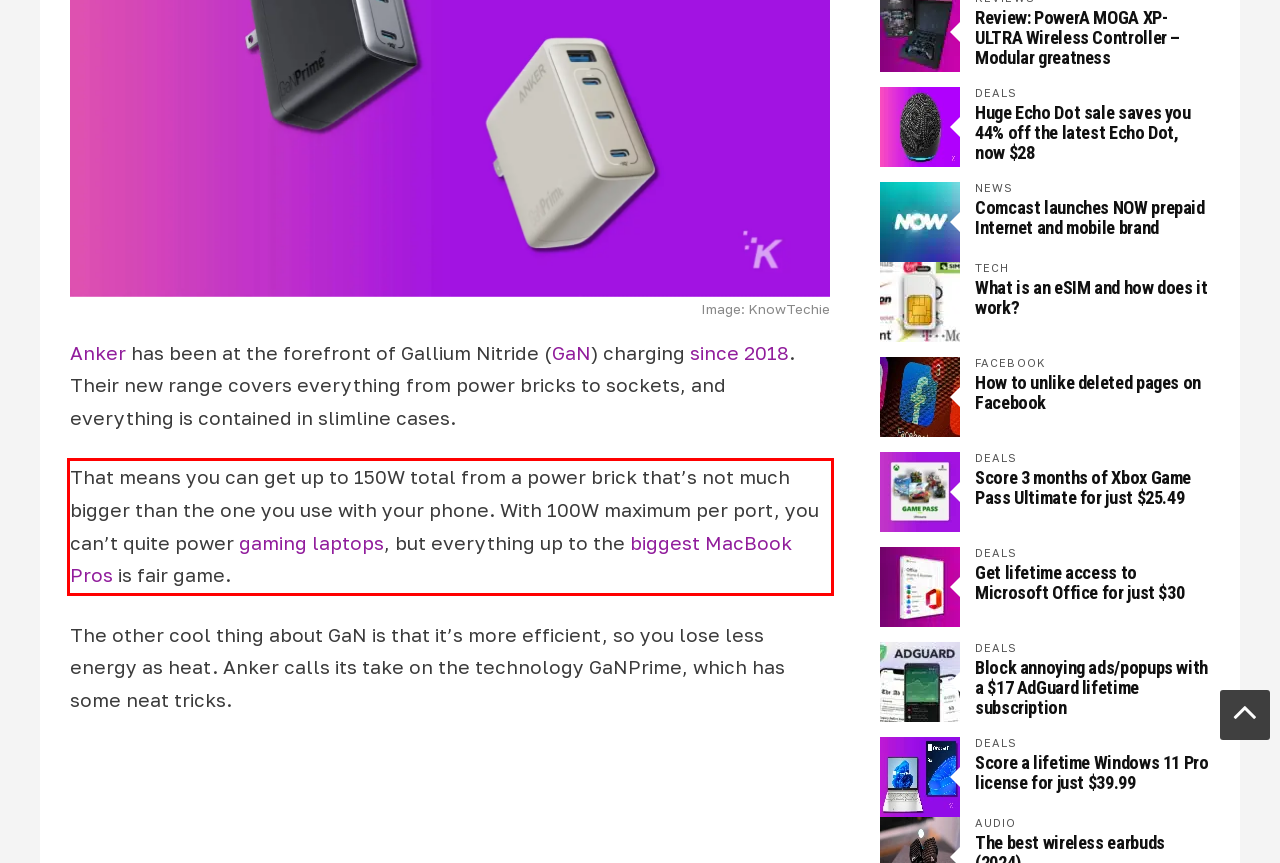Identify the text within the red bounding box on the webpage screenshot and generate the extracted text content.

That means you can get up to 150W total from a power brick that’s not much bigger than the one you use with your phone. With 100W maximum per port, you can’t quite power gaming laptops, but everything up to the biggest MacBook Pros is fair game.